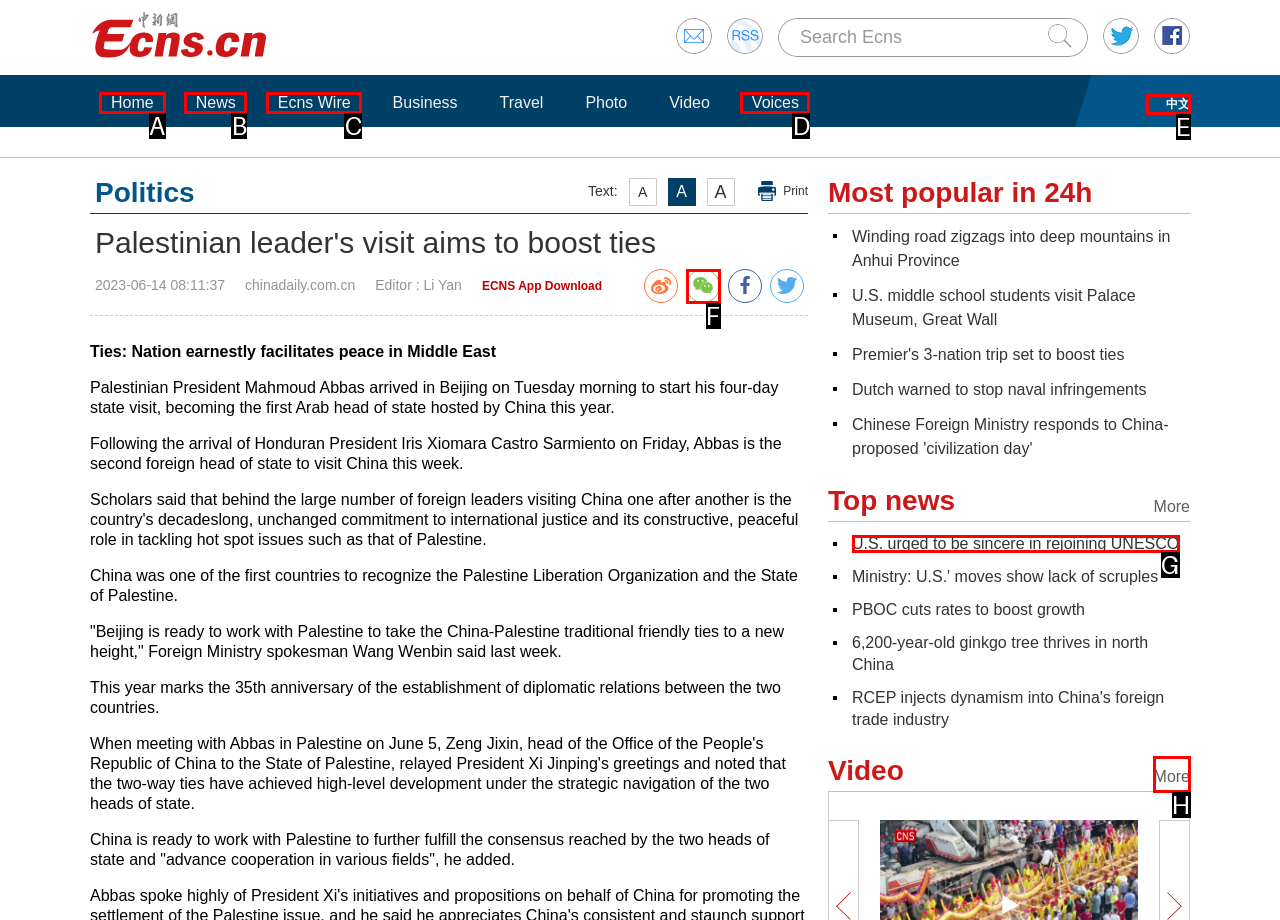Choose the UI element to click on to achieve this task: Click Home. Reply with the letter representing the selected element.

A